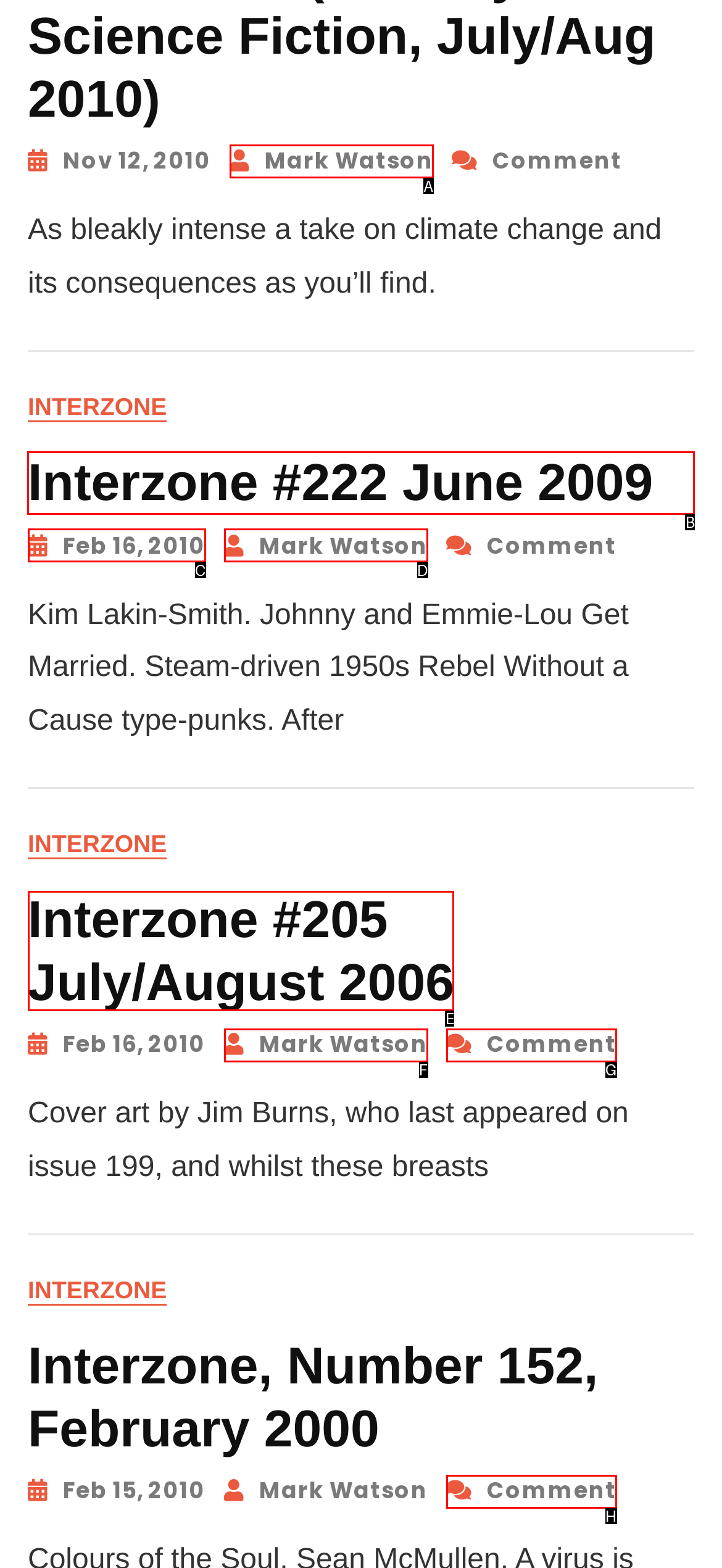Pick the option that should be clicked to perform the following task: View Interzone #222 June 2009
Answer with the letter of the selected option from the available choices.

B